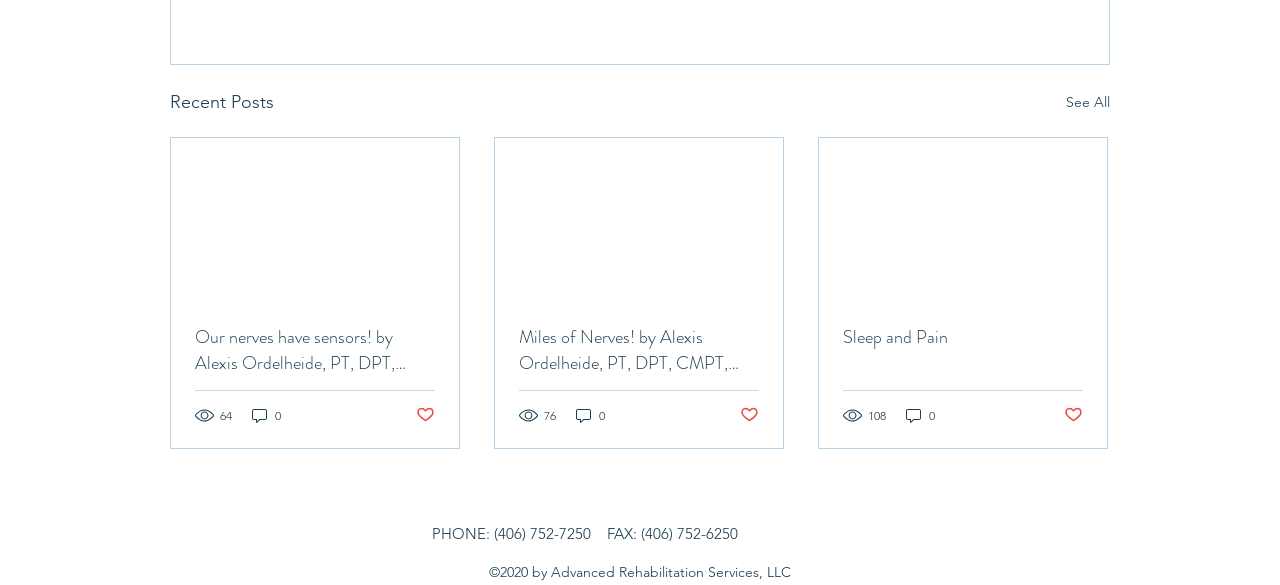Identify the bounding box coordinates of the region I need to click to complete this instruction: "Click on the 'See All' link".

[0.833, 0.15, 0.867, 0.2]